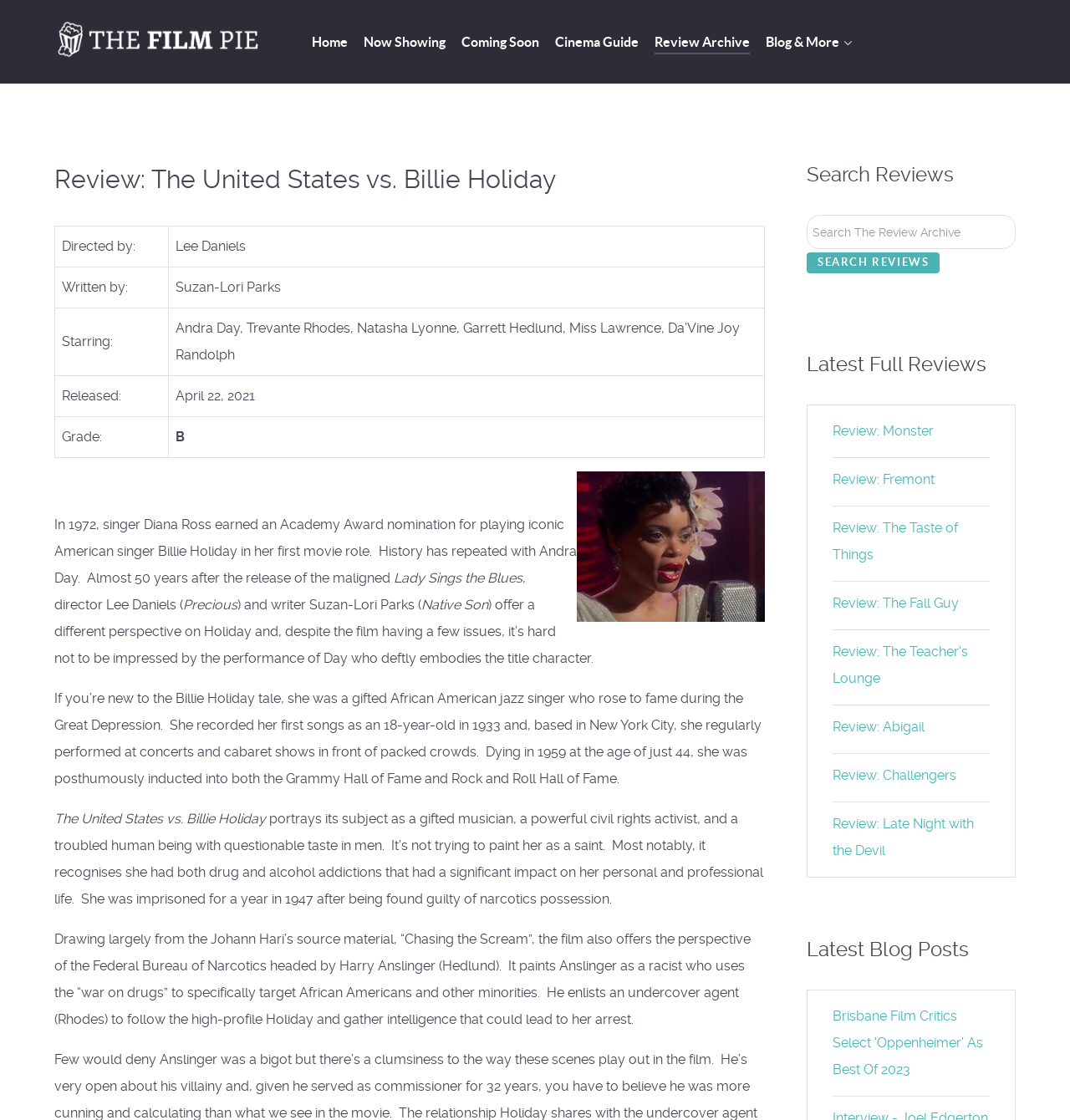What is the grade given to the movie The United States vs. Billie Holiday?
Based on the image, please offer an in-depth response to the question.

I found the answer by looking at the table with the movie details, where it says 'Grade:' and then 'B'.